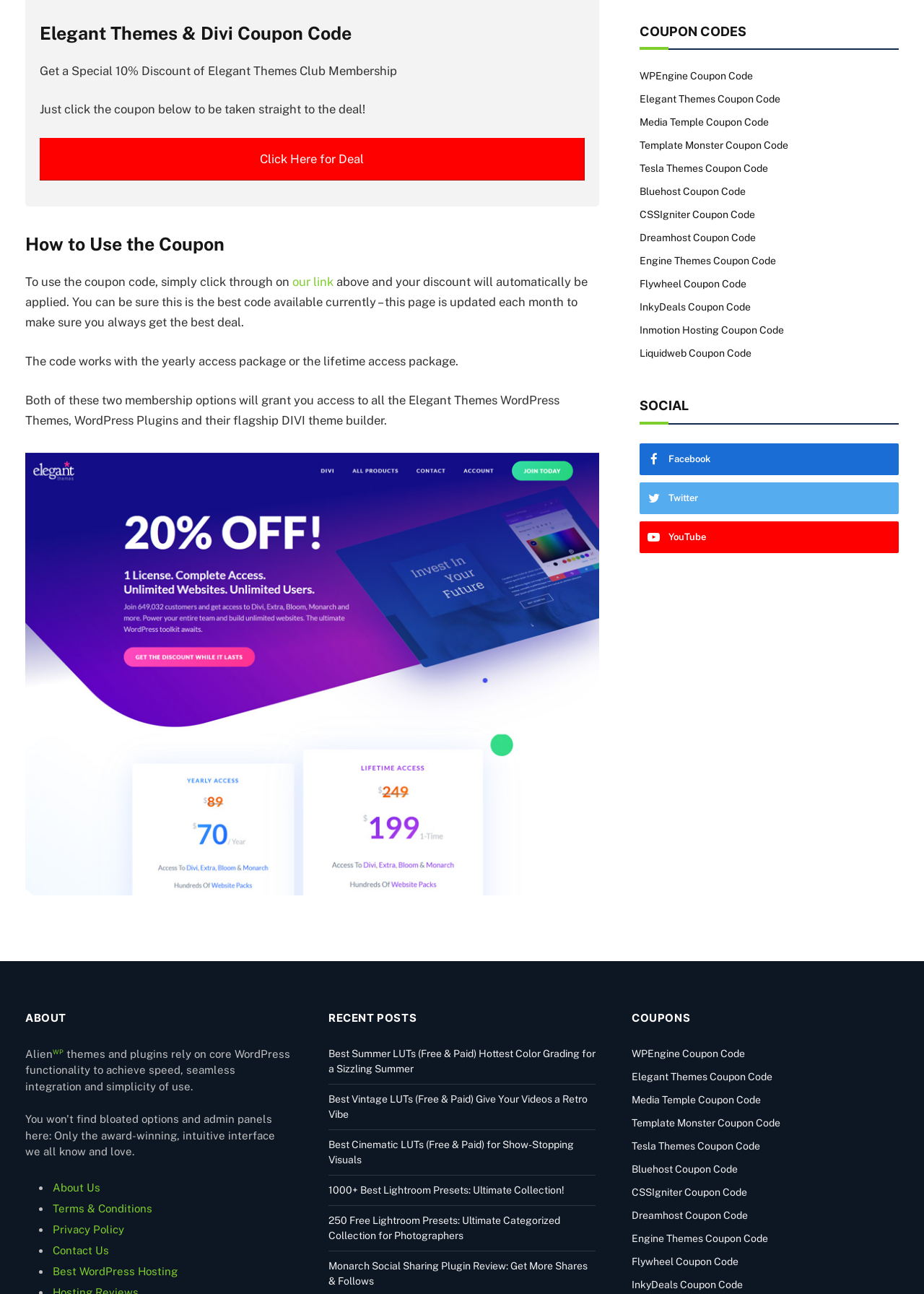What is the name of the theme builder mentioned on the webpage?
Using the image, elaborate on the answer with as much detail as possible.

The name of the theme builder is mentioned in the StaticText element 'Both of these two membership options will grant you access to all the Elegant Themes WordPress Themes, WordPress Plugins and their flagship DIVI theme builder.' which is a child of the Root Element.